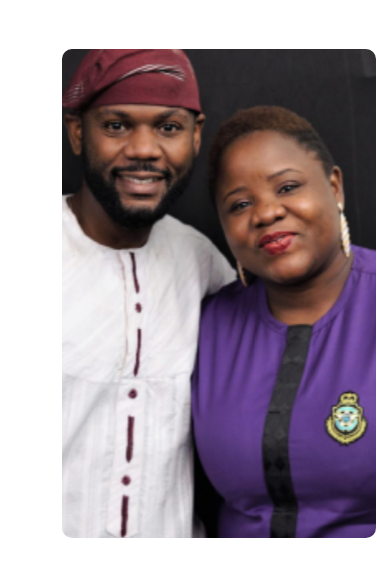What is the pattern on the blouse worn by the person on the right?
Look at the image and construct a detailed response to the question.

The caption describes the blouse worn by the person on the right as having a striking black vertical stripe, indicating that the pattern on the blouse is a vertical stripe.